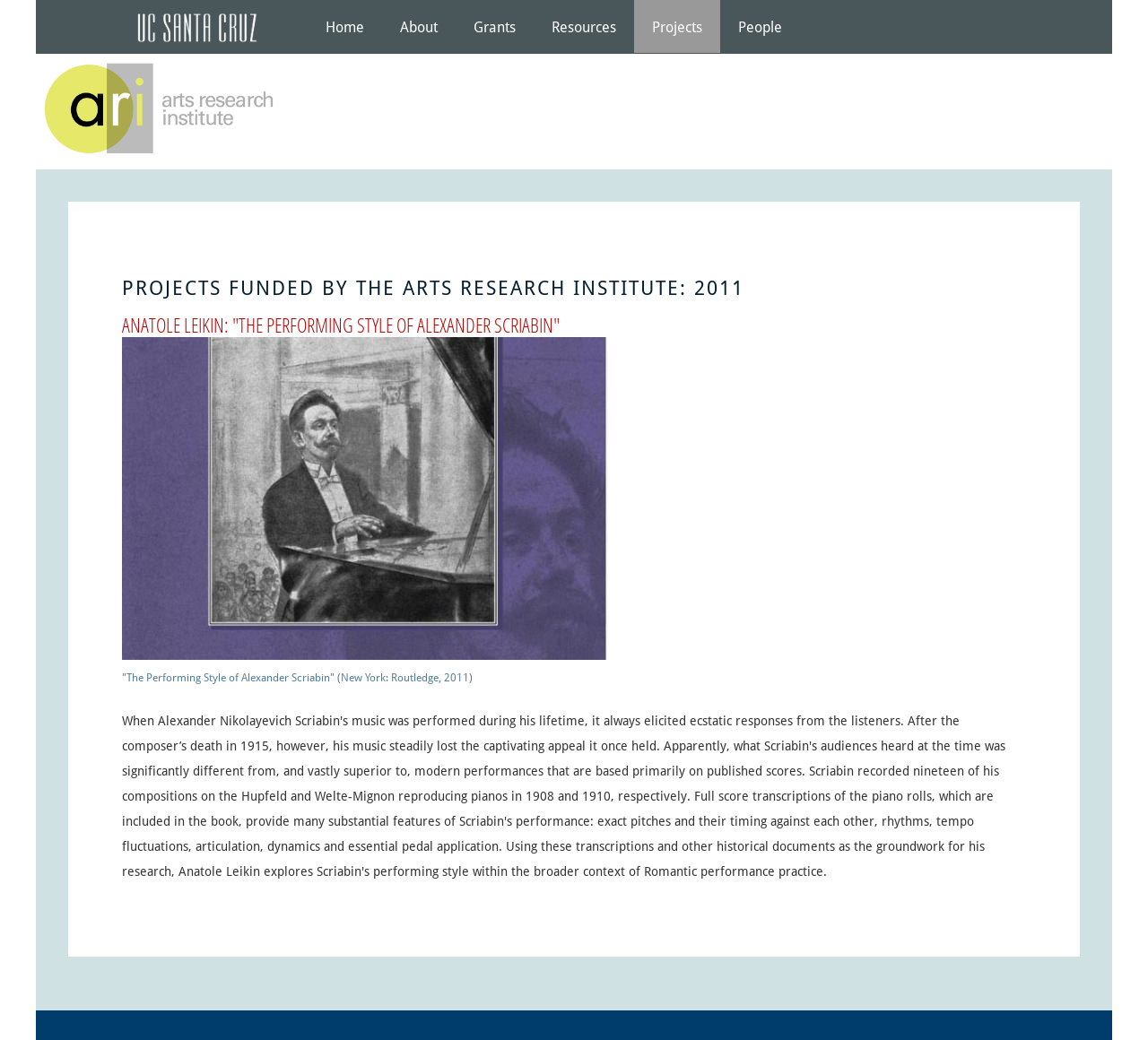Specify the bounding box coordinates of the region I need to click to perform the following instruction: "go to projects page". The coordinates must be four float numbers in the range of 0 to 1, i.e., [left, top, right, bottom].

[0.552, 0.0, 0.627, 0.051]